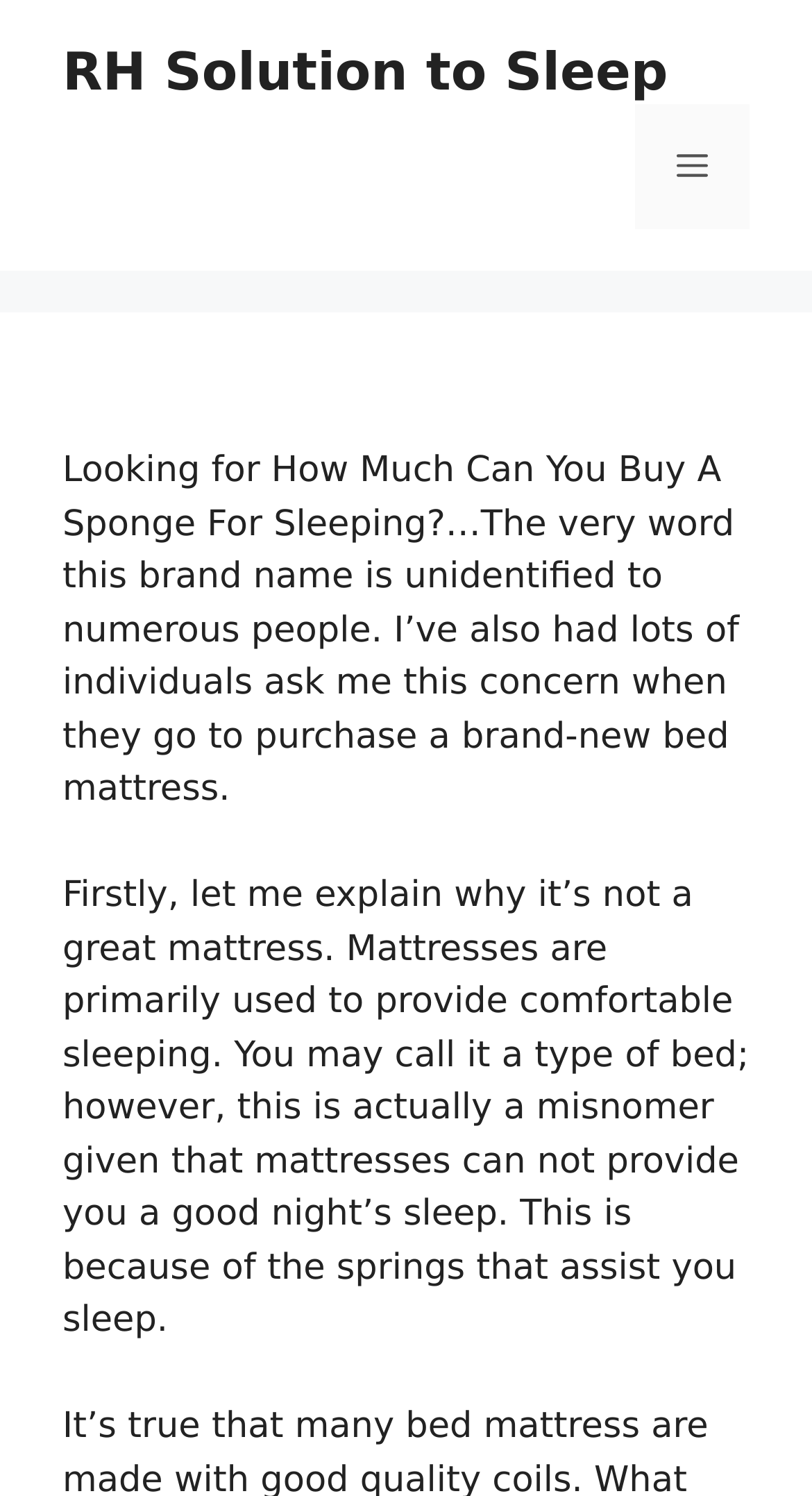Given the description of the UI element: "RH Solution to Sleep", predict the bounding box coordinates in the form of [left, top, right, bottom], with each value being a float between 0 and 1.

[0.077, 0.028, 0.823, 0.068]